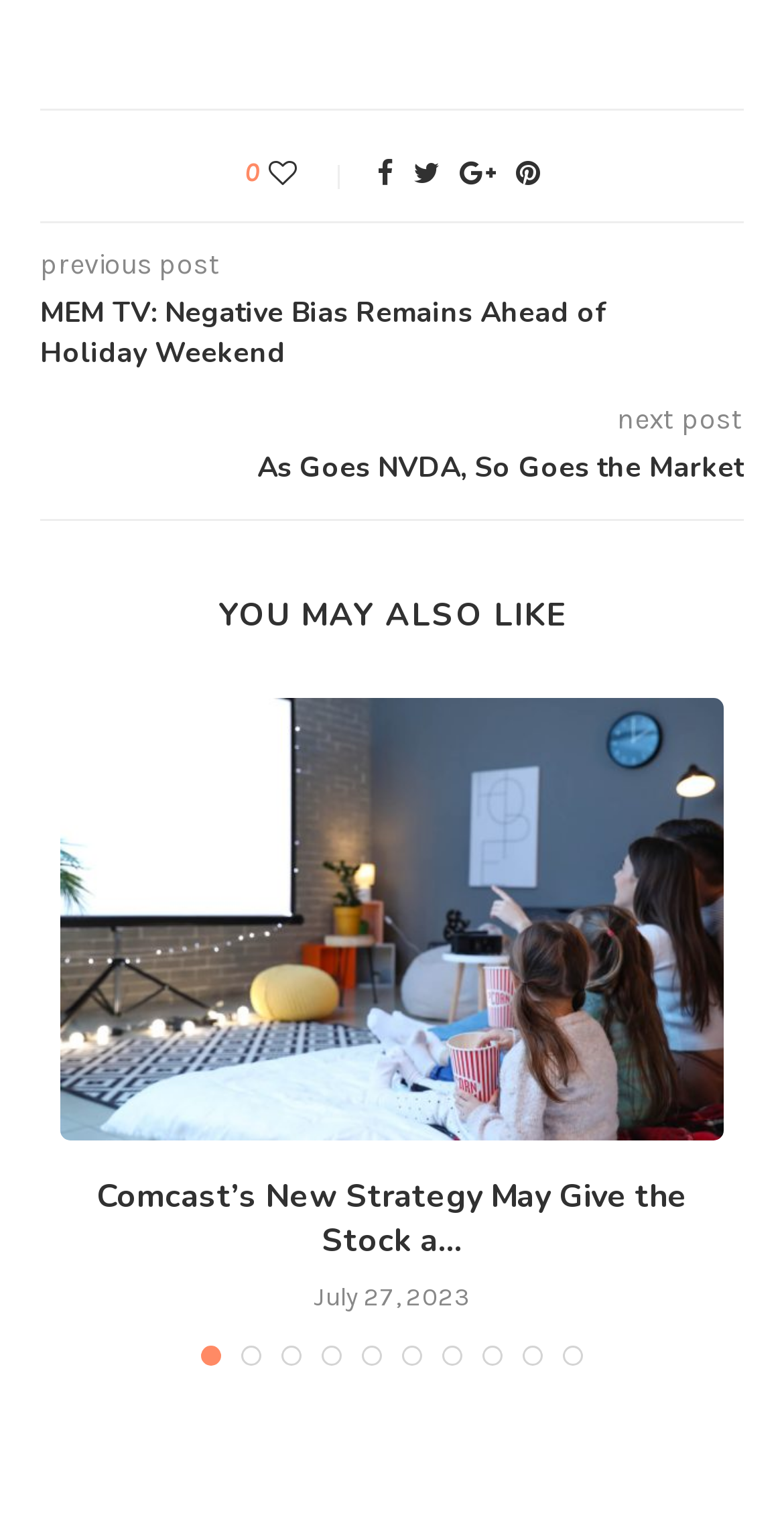Using the information from the screenshot, answer the following question thoroughly:
What is the title of the recommended post?

I found a link element with a heading 'Comcast’s New Strategy May Give the Stock a Surge', which is located under the 'YOU MAY ALSO LIKE' heading, so it is likely to be the title of the recommended post.